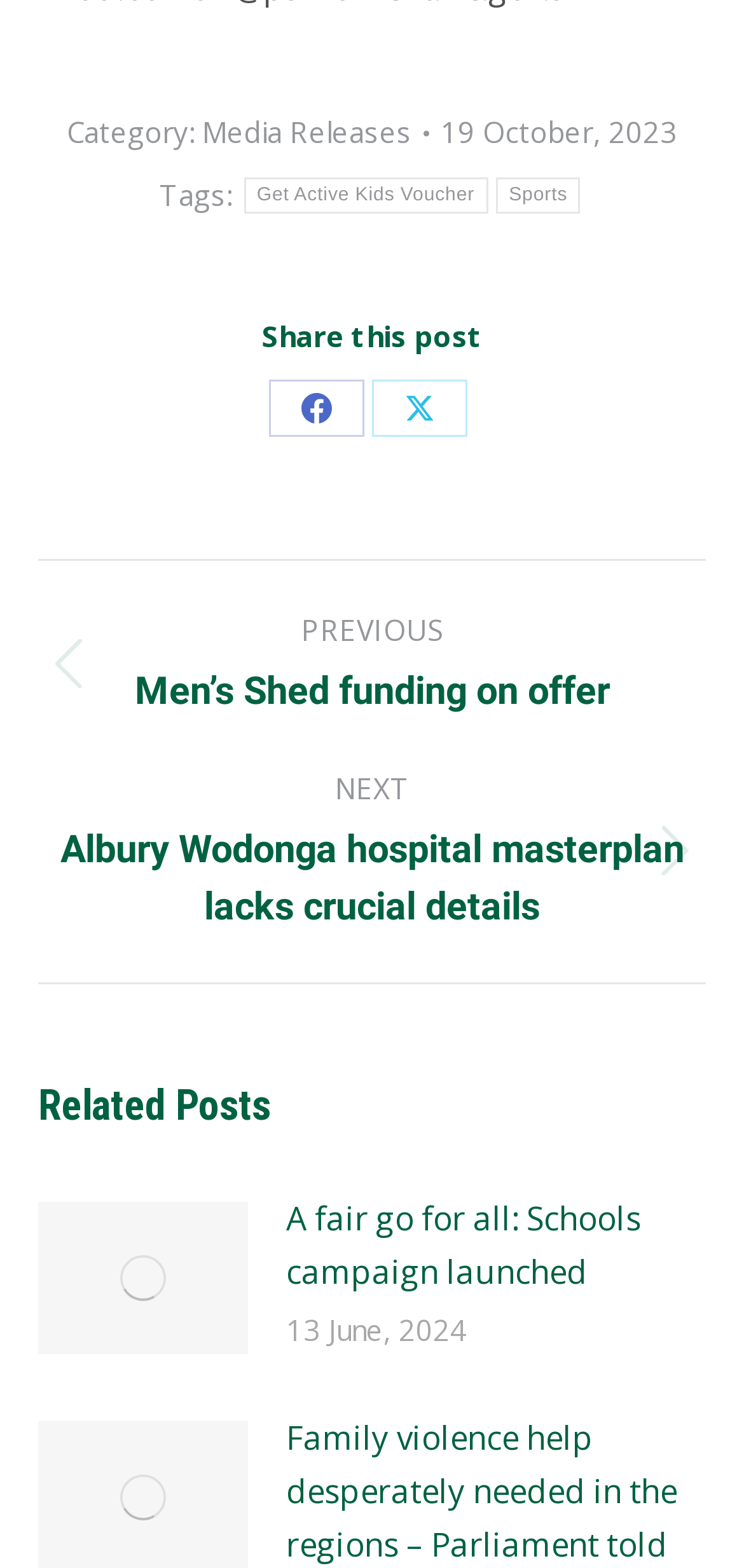Using the details in the image, give a detailed response to the question below:
How many sharing options are available?

The webpage contains two links 'Share on Facebook' and 'Share on X' which are sharing options.